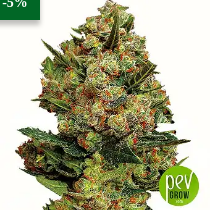Describe the image in great detail, covering all key points.

The image features a vibrant cannabis plant with a dense structure, showcasing a multitude of colorful buds that appear coated in trichomes, indicating high resin content. This particular strain, known as "Amnesia Auto Advanced Seeds," is displayed with a price reduction, highlighted in the top corner of the image, indicating a 10% discount. The plant is complemented by lush foliage, emphasizing its health and vitality. The branding of Pevgrow is visible at the bottom right, reinforcing the product's identity. This image is part of a collection showcasing various advanced seeds available for purchase.